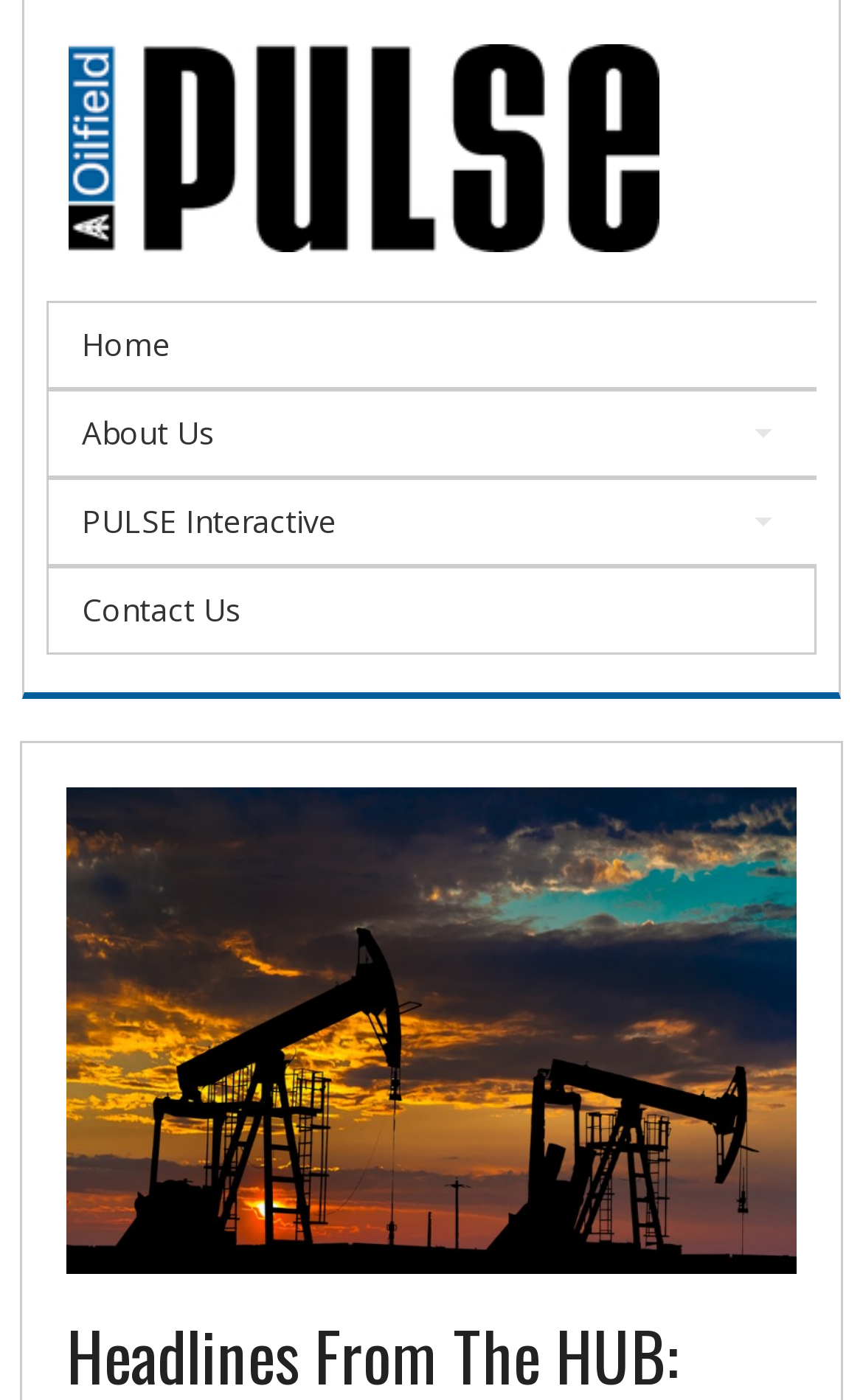Generate a detailed explanation of the webpage's features and information.

The webpage appears to be a news article or blog post about Banana Bits Inc., with a focus on its establishment in 2005 by Lance Cucheran and his wife Arren Cucheran. 

At the top of the page, there is a logo or image related to the publication, "Oilfield PULSE", accompanied by a link. Below this, there is a horizontal navigation menu with links to "Home", "About Us", and "Contact Us". 

To the right of the navigation menu, there are three additional links, although their text is not specified. These links are positioned vertically, with the first one located near the top, the second one in the middle, and the third one near the bottom. 

The text "PULSE Interactive" is situated near the middle of the page, possibly related to the publication or a section of the website.